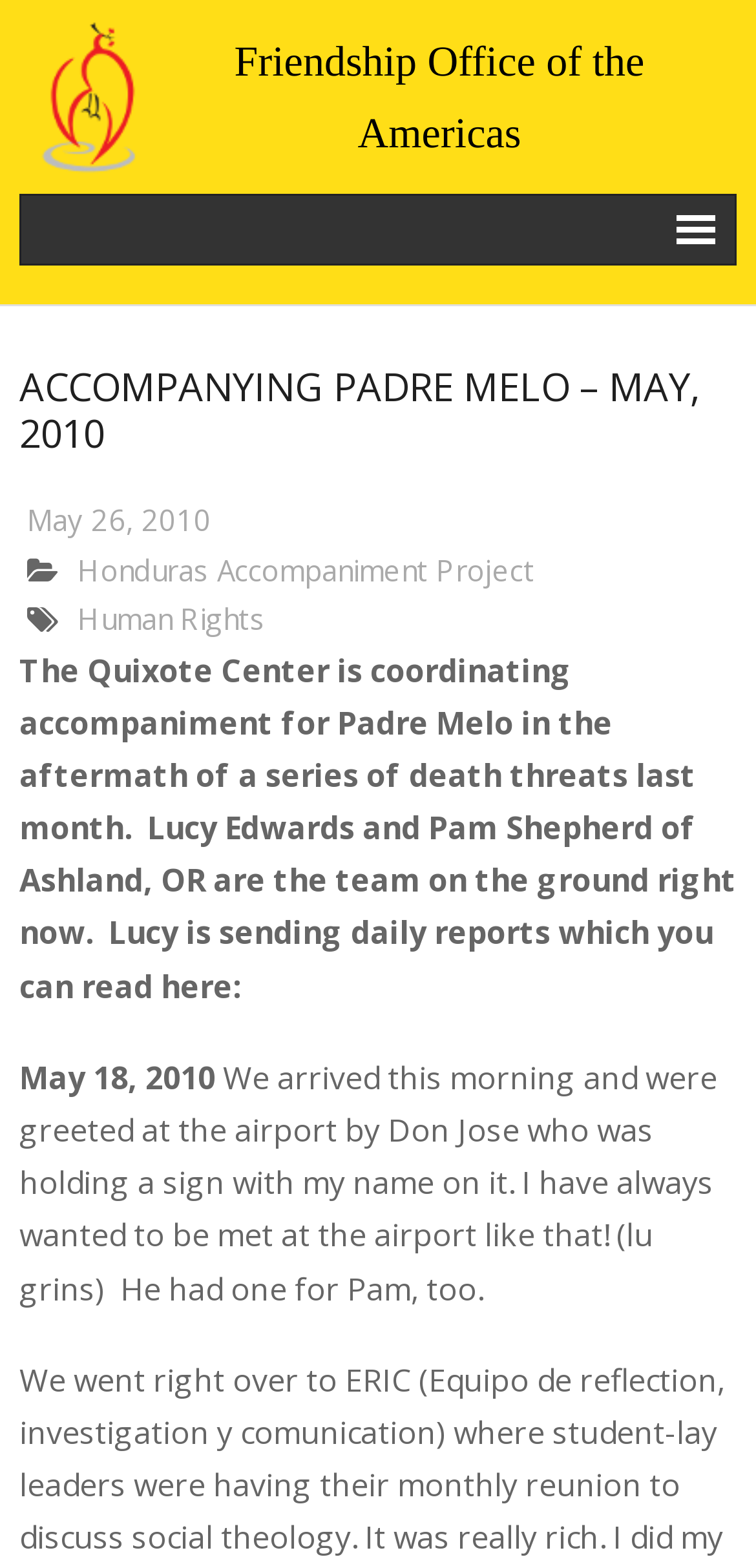Give a detailed account of the webpage.

The webpage is about accompanying Padre Melo in May 2010, with a focus on the Honduras Accompaniment Project and human rights. At the top left of the page, there is a link to the Friendship Office of the Americas, accompanied by an image with the same name. 

Below this, there is a heading that reads "ACCOMPANYING PADRE MELO – MAY, 2010" in a prominent font size. Underneath this heading, there are three links: "May 26, 2010", "Honduras Accompaniment Project", and "Human Rights". The "May 26, 2010" link is on the left, while the other two links are positioned to the right of it.

Further down the page, there is a block of text that explains the purpose of the accompaniment, mentioning that Padre Melo received death threats and that Lucy Edwards and Pam Shepherd are on the ground providing daily reports. Below this text, there is a date "May 18, 2010", followed by a personal account from Lucy, describing her arrival at the airport and being greeted by Don Jose.